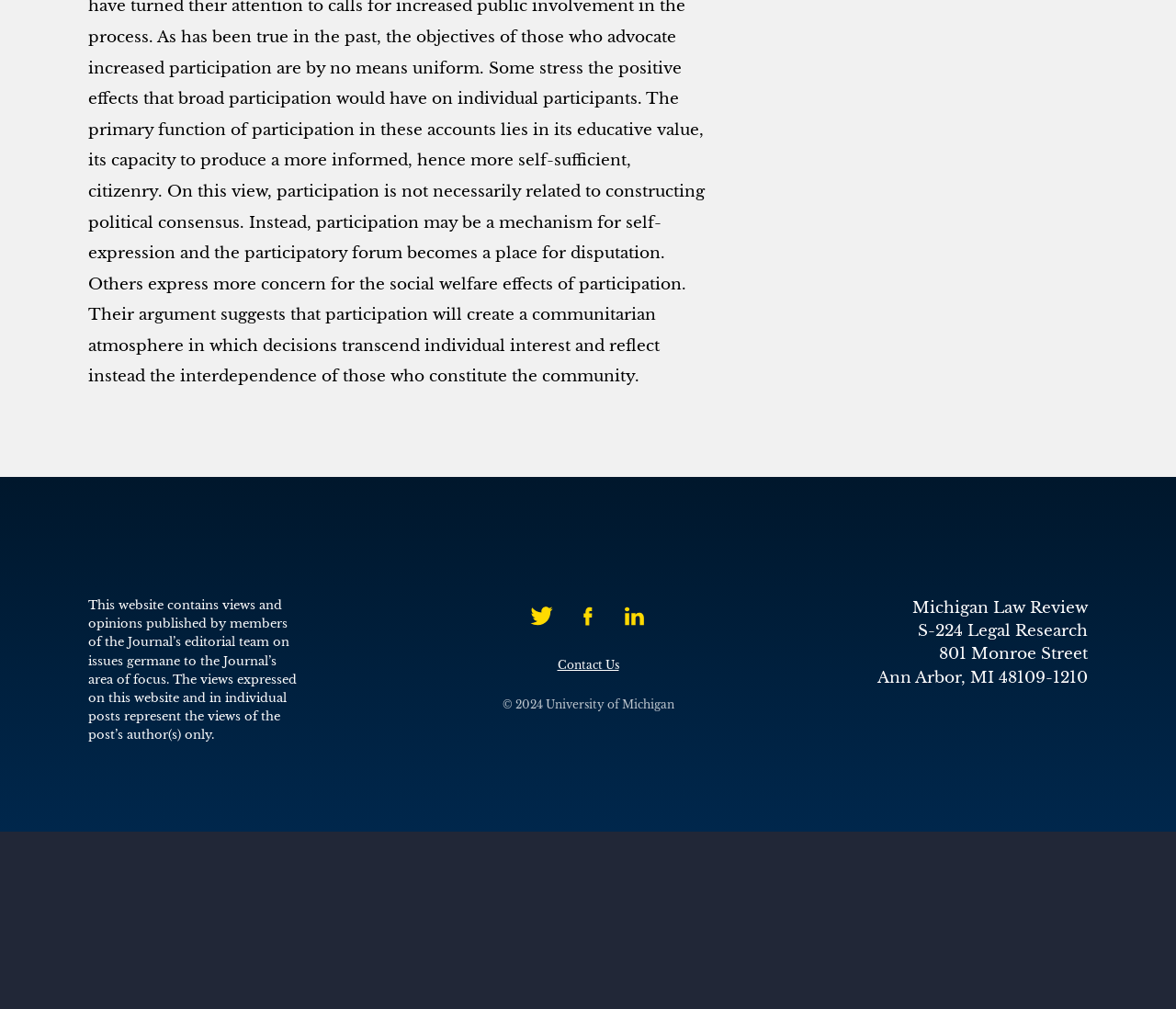Given the element description: "Contact Us", predict the bounding box coordinates of the UI element it refers to, using four float numbers between 0 and 1, i.e., [left, top, right, bottom].

[0.474, 0.653, 0.526, 0.666]